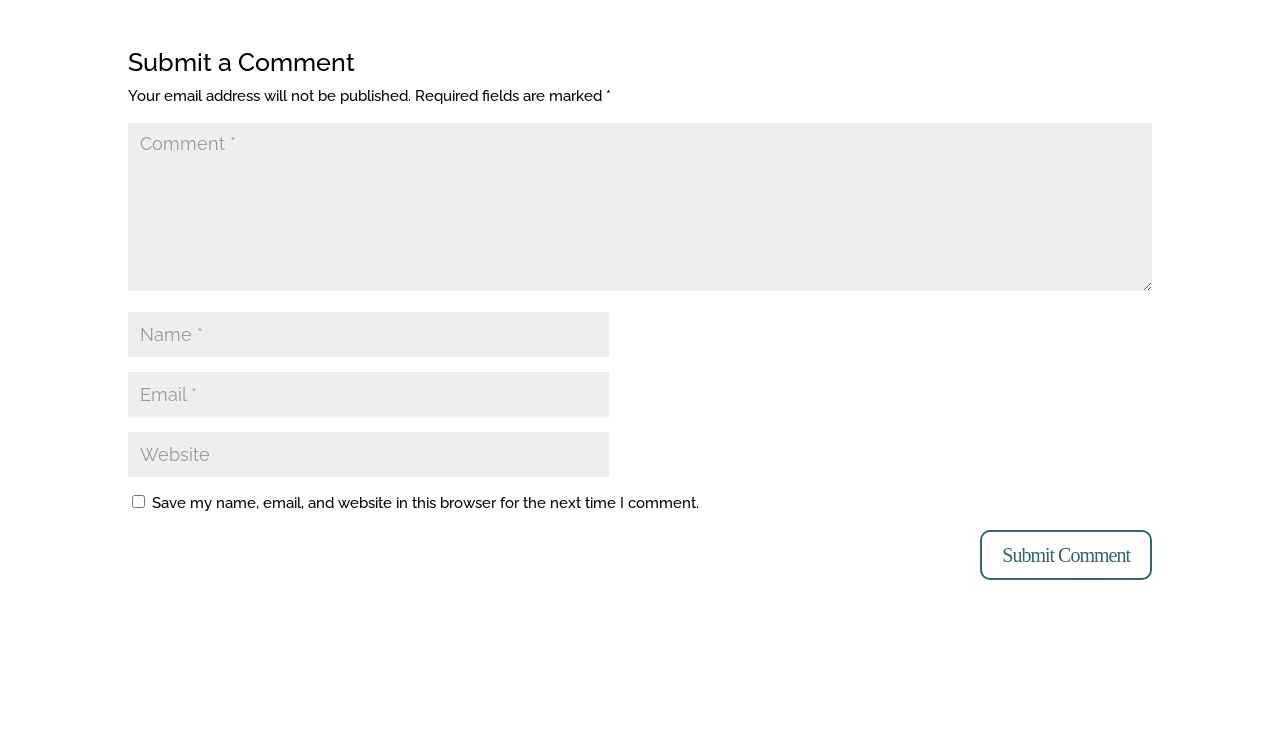Could you provide the bounding box coordinates for the portion of the screen to click to complete this instruction: "Input your email"?

[0.1, 0.352, 0.476, 0.414]